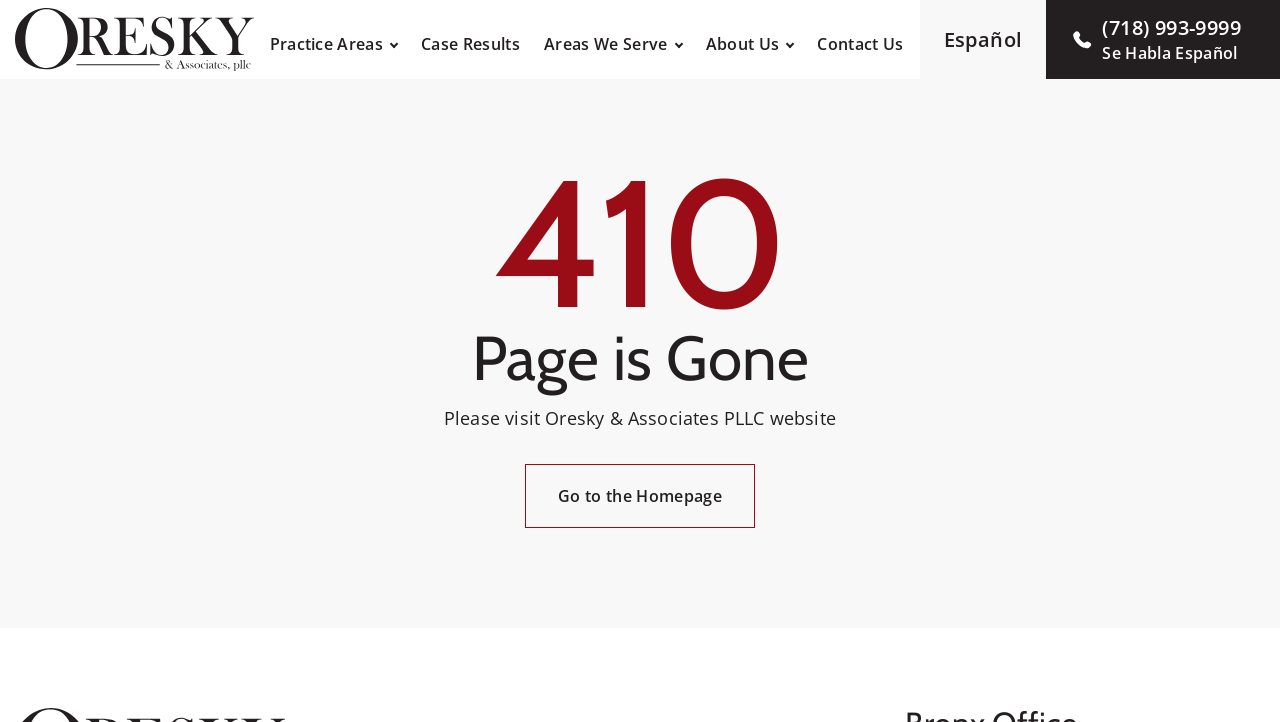What is the phone number of the law firm?
Using the information from the image, answer the question thoroughly.

I found the phone number by looking at the link '(718) 993-9999 Se Habla Español' which is a phone number with a language option, implying that it is the phone number of the law firm.